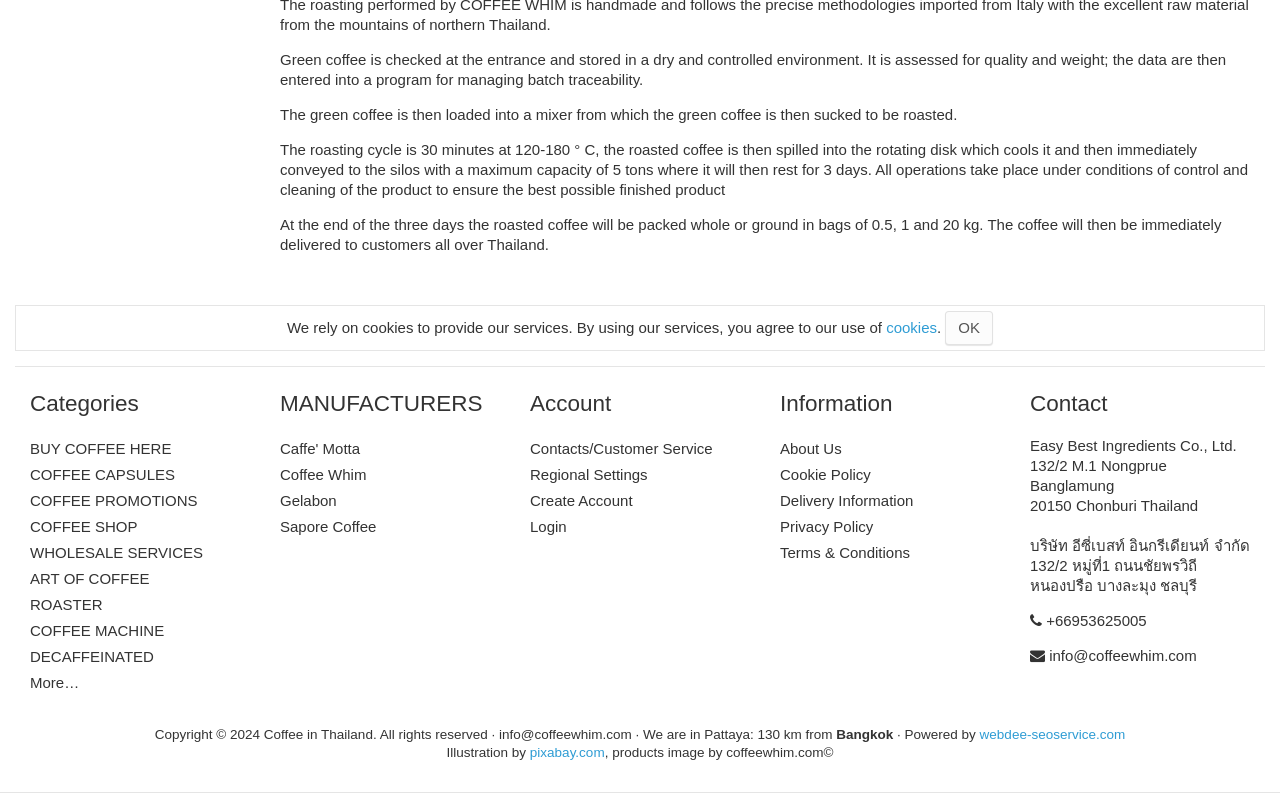Please identify the bounding box coordinates of the region to click in order to complete the task: "Click on +66953625005". The coordinates must be four float numbers between 0 and 1, specified as [left, top, right, bottom].

[0.817, 0.772, 0.896, 0.793]